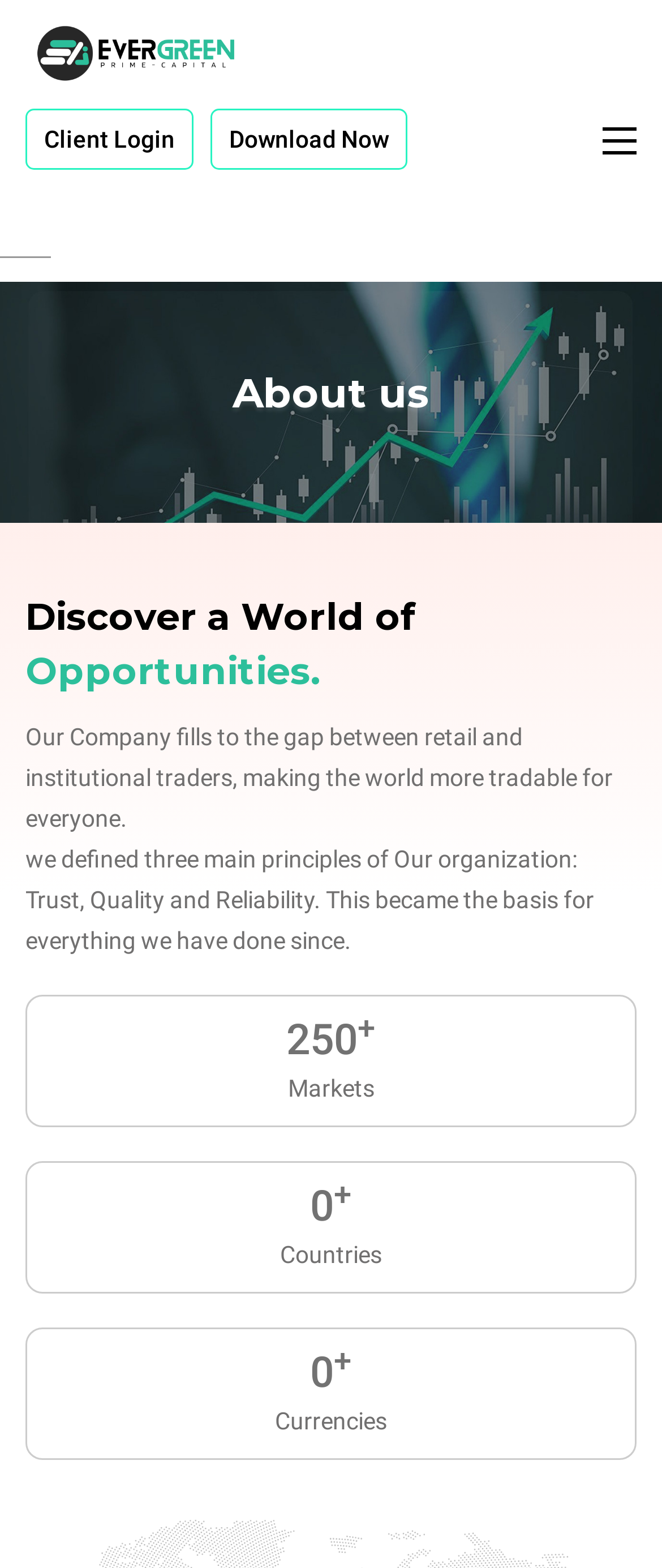Provide the bounding box coordinates of the UI element this sentence describes: "Download Now".

[0.318, 0.07, 0.615, 0.109]